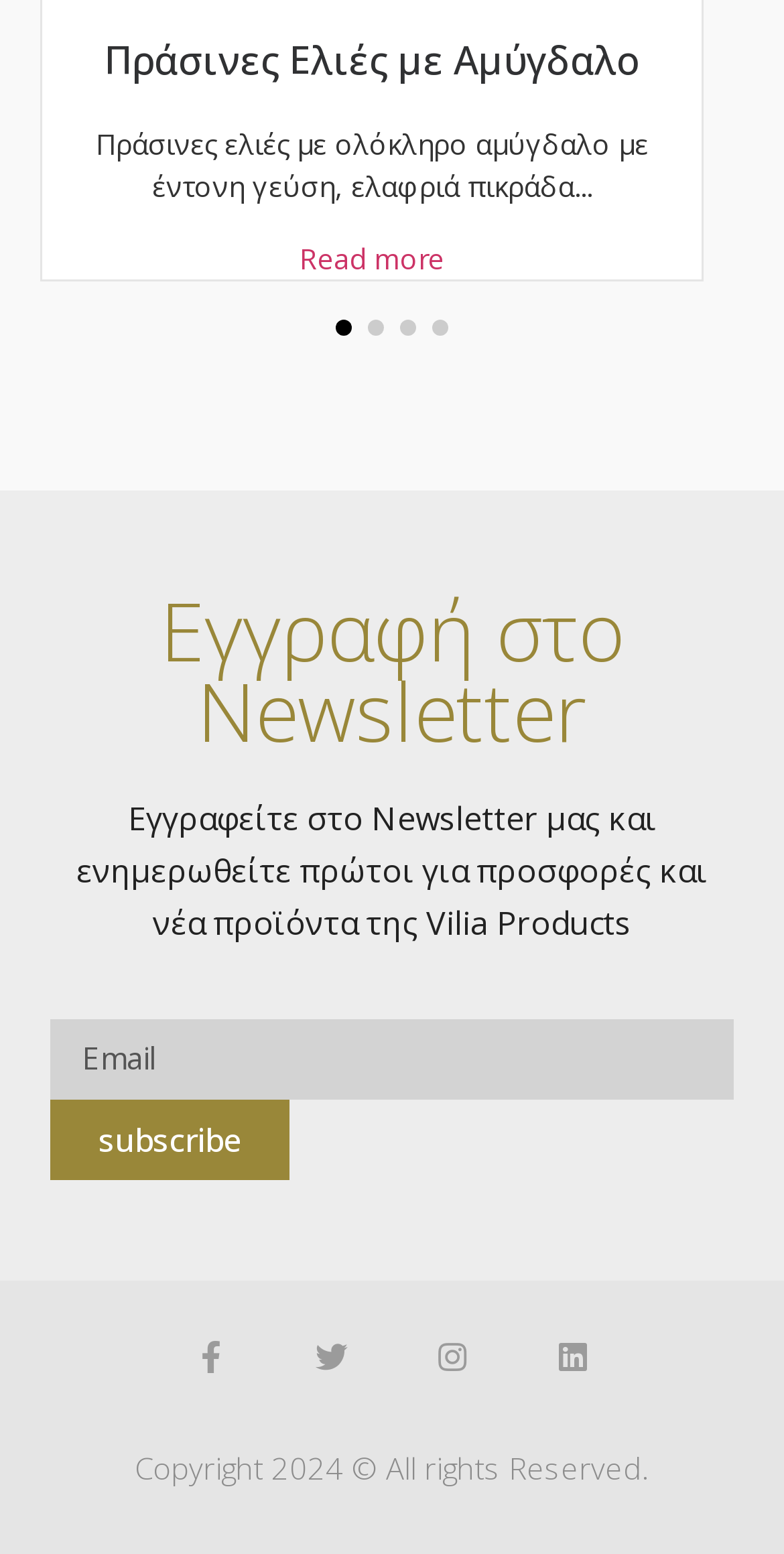Identify the bounding box coordinates of the region I need to click to complete this instruction: "Go to slide 1".

[0.428, 0.206, 0.449, 0.217]